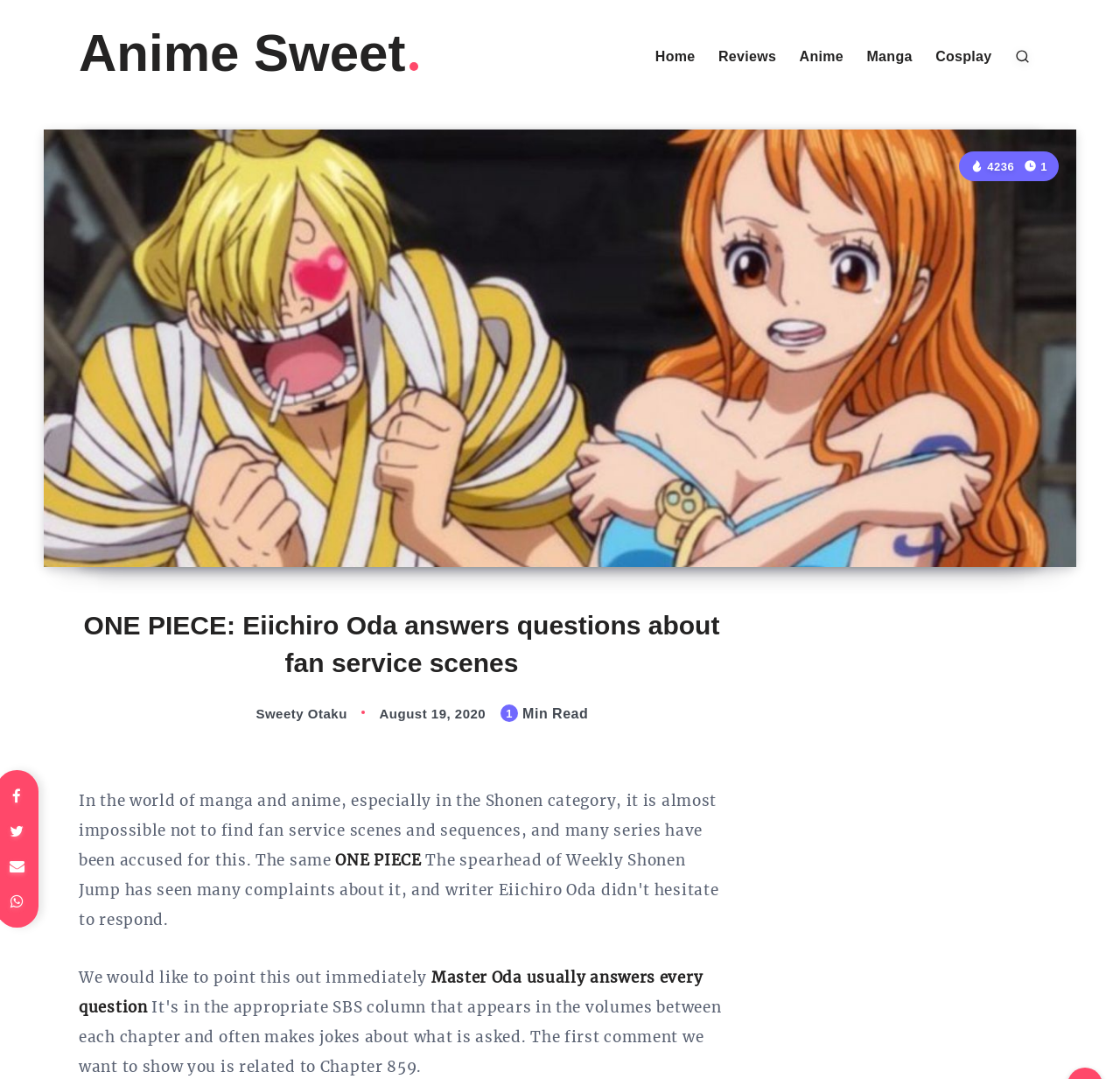When was this article published?
Answer the question with a single word or phrase by looking at the picture.

August 19, 2020